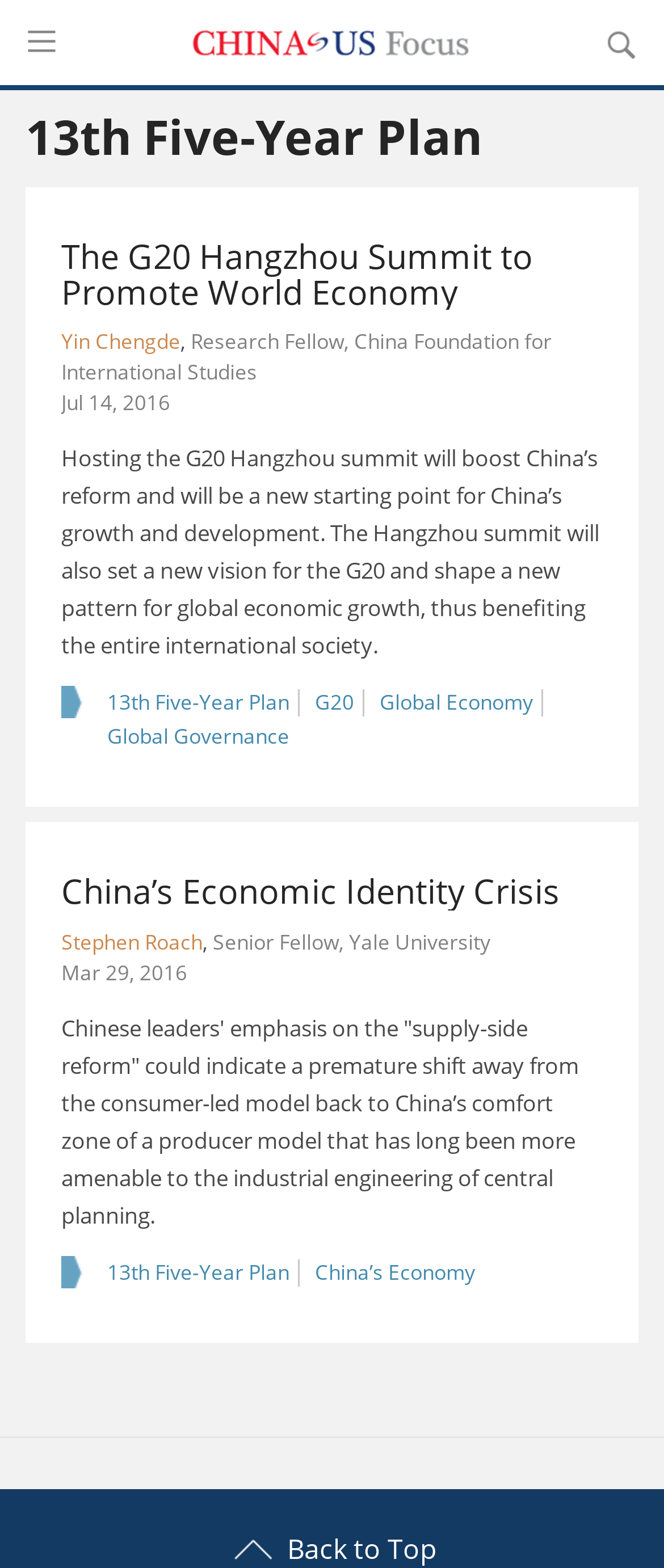Who is the author of the article on China’s Economic Identity Crisis?
Using the screenshot, give a one-word or short phrase answer.

Stephen Roach